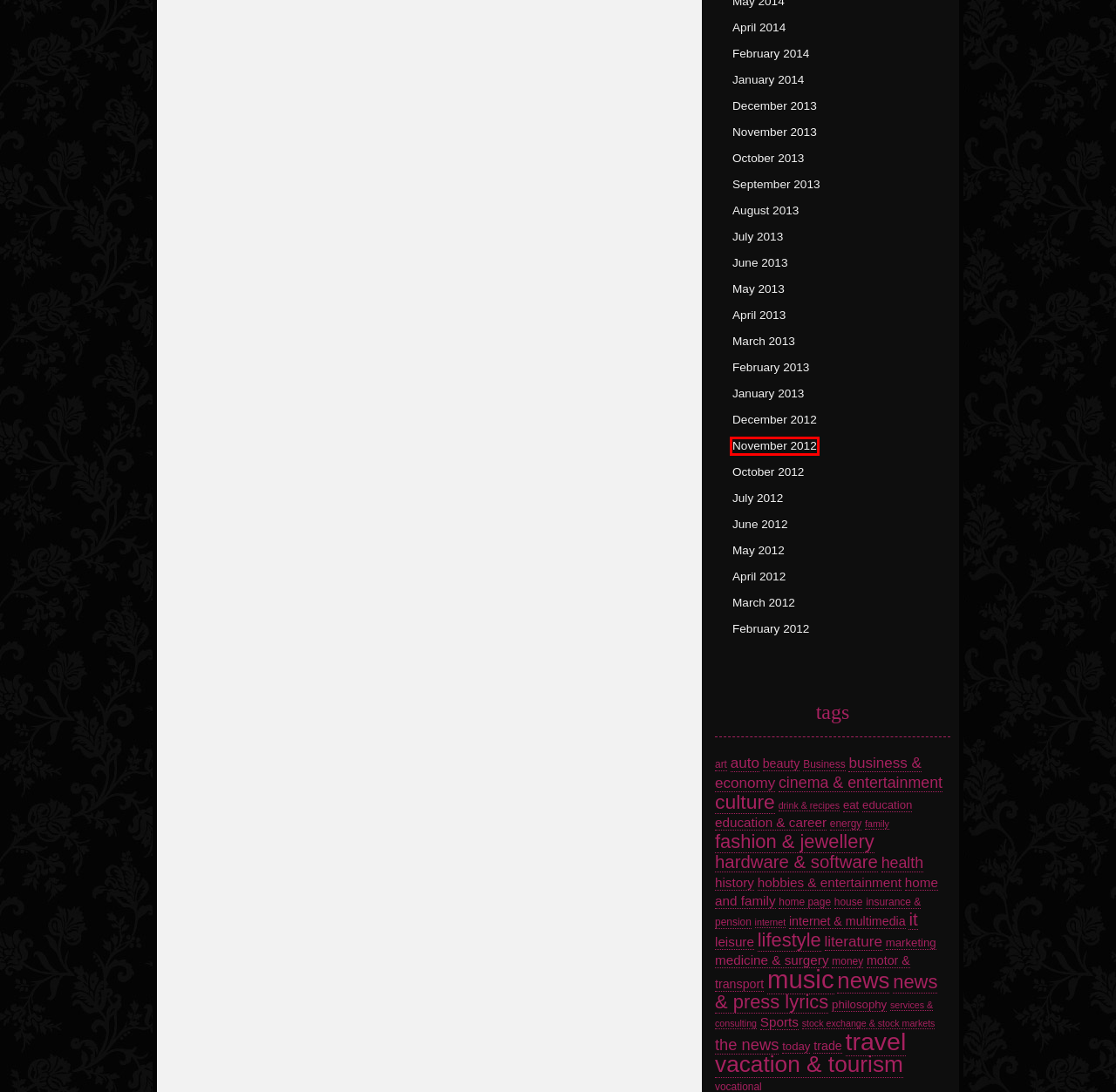Consider the screenshot of a webpage with a red bounding box around an element. Select the webpage description that best corresponds to the new page after clicking the element inside the red bounding box. Here are the candidates:
A. November, 2013 | Rebecca Naomi Jones
B. music | Rebecca Naomi Jones
C. motor & transport | Rebecca Naomi Jones
D. news | Rebecca Naomi Jones
E. today | Rebecca Naomi Jones
F. November, 2012 | Rebecca Naomi Jones
G. January, 2014 | Rebecca Naomi Jones
H. stock exchange & stock markets | Rebecca Naomi Jones

F